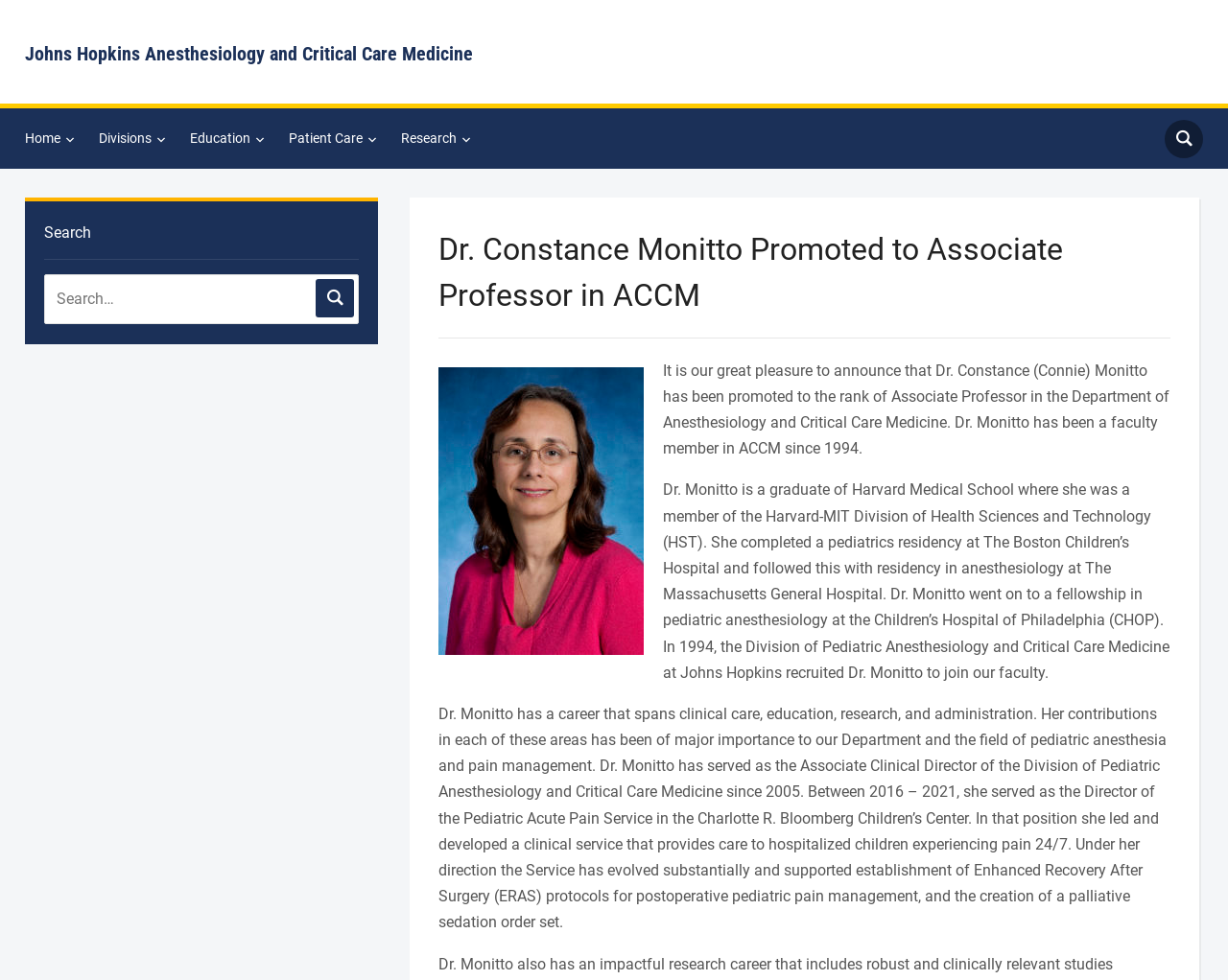Determine the main text heading of the webpage and provide its content.

Johns Hopkins Anesthesiology and Critical Care Medicine